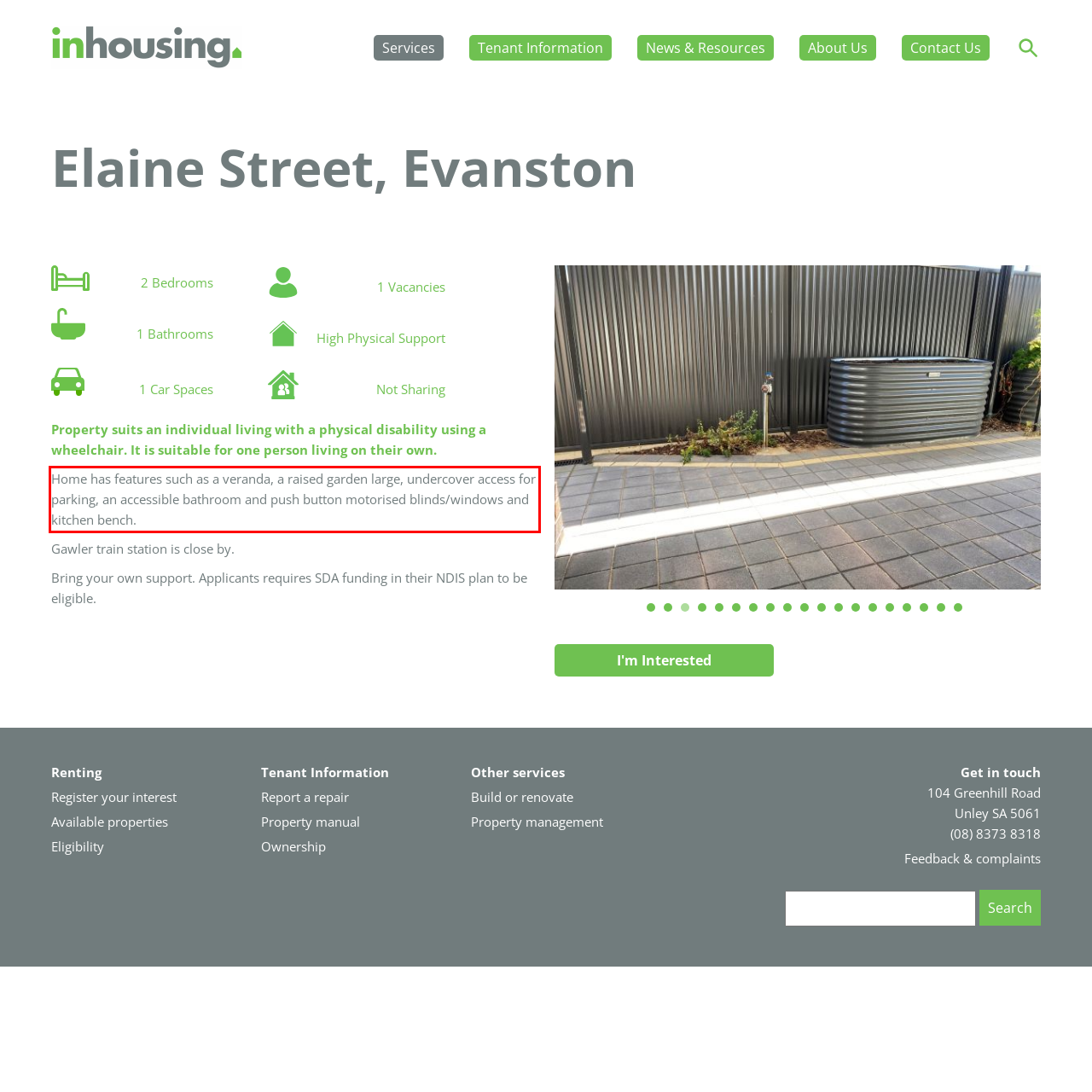Please extract the text content within the red bounding box on the webpage screenshot using OCR.

Home has features such as a veranda, a raised garden large, undercover access for parking, an accessible bathroom and push button motorised blinds/windows and kitchen bench.